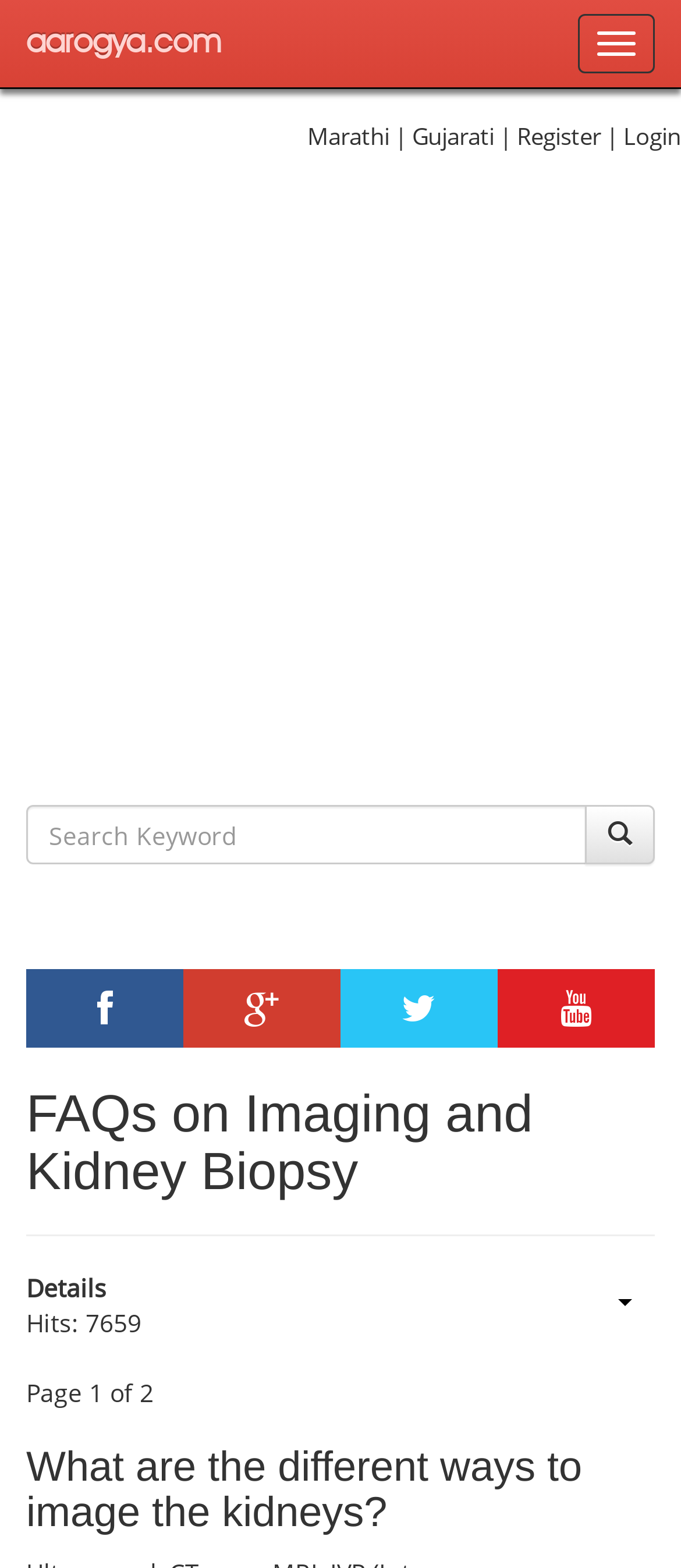Locate the bounding box coordinates of the element that should be clicked to execute the following instruction: "Read FAQs on Imaging and Kidney Biopsy".

[0.038, 0.693, 0.962, 0.766]